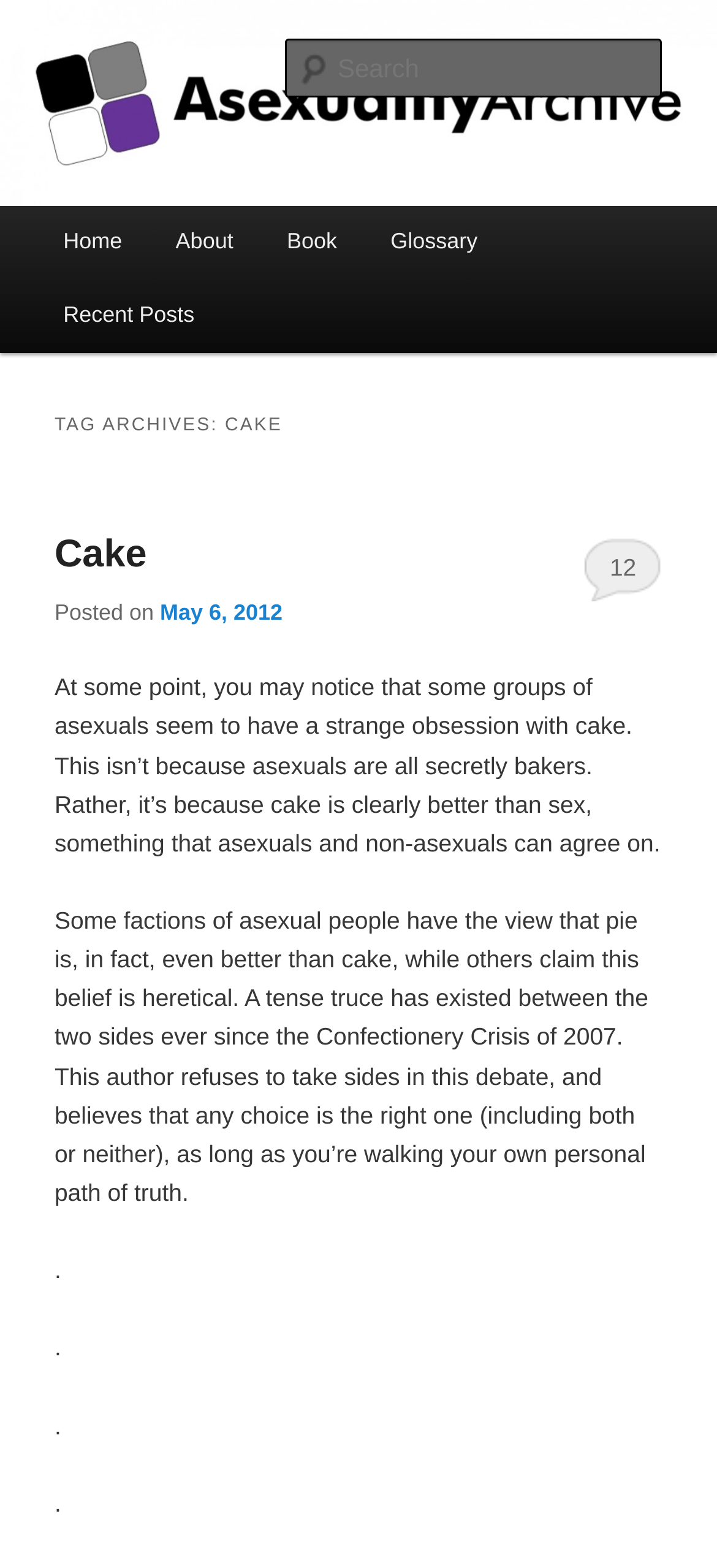How many main menu items are there?
Using the visual information, answer the question in a single word or phrase.

5